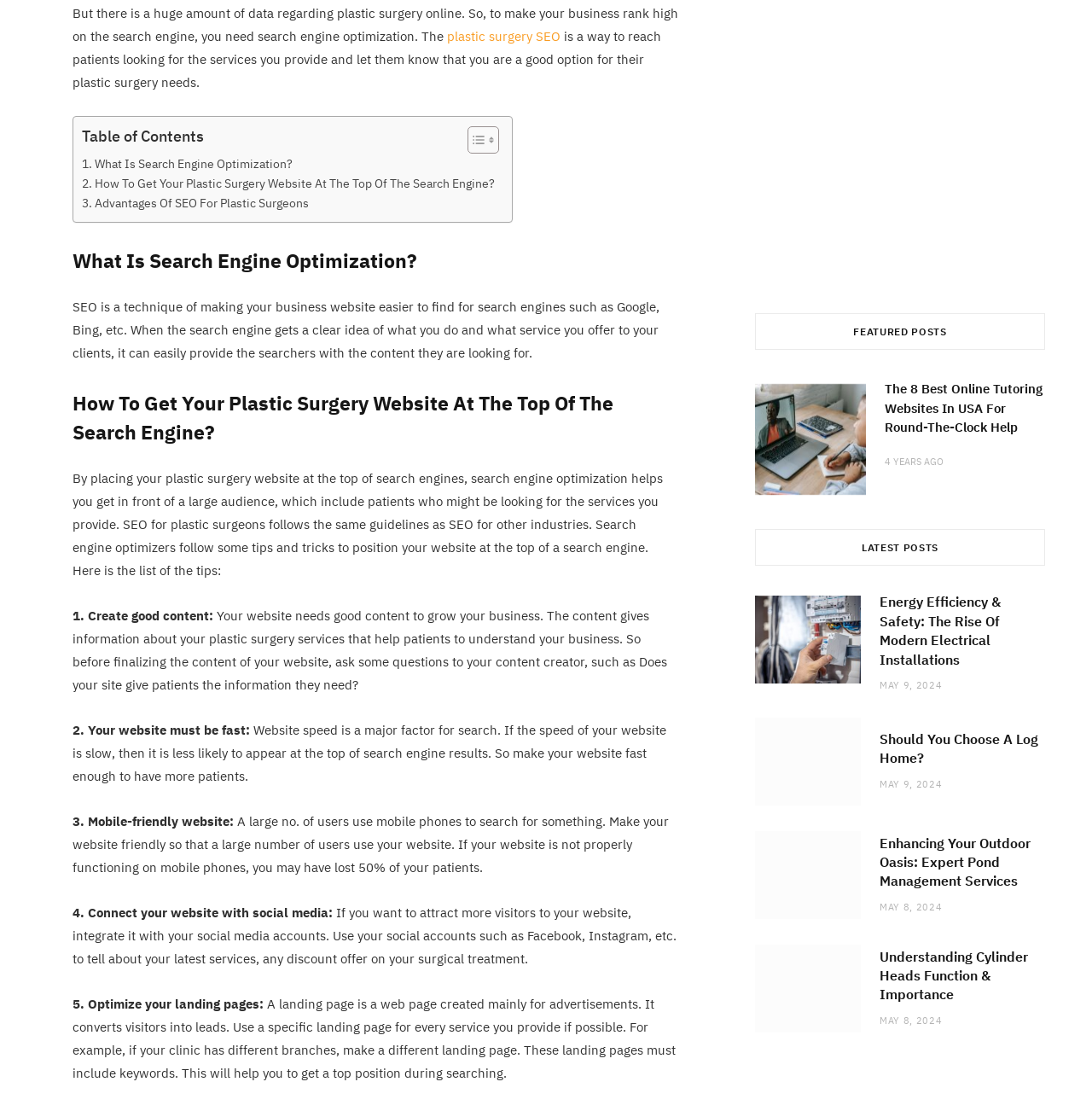Identify the bounding box coordinates for the region of the element that should be clicked to carry out the instruction: "Click on 'Energy Efficiency & Safety: The Rise Of Modern Electrical Installations'". The bounding box coordinates should be four float numbers between 0 and 1, i.e., [left, top, right, bottom].

[0.805, 0.534, 0.916, 0.601]